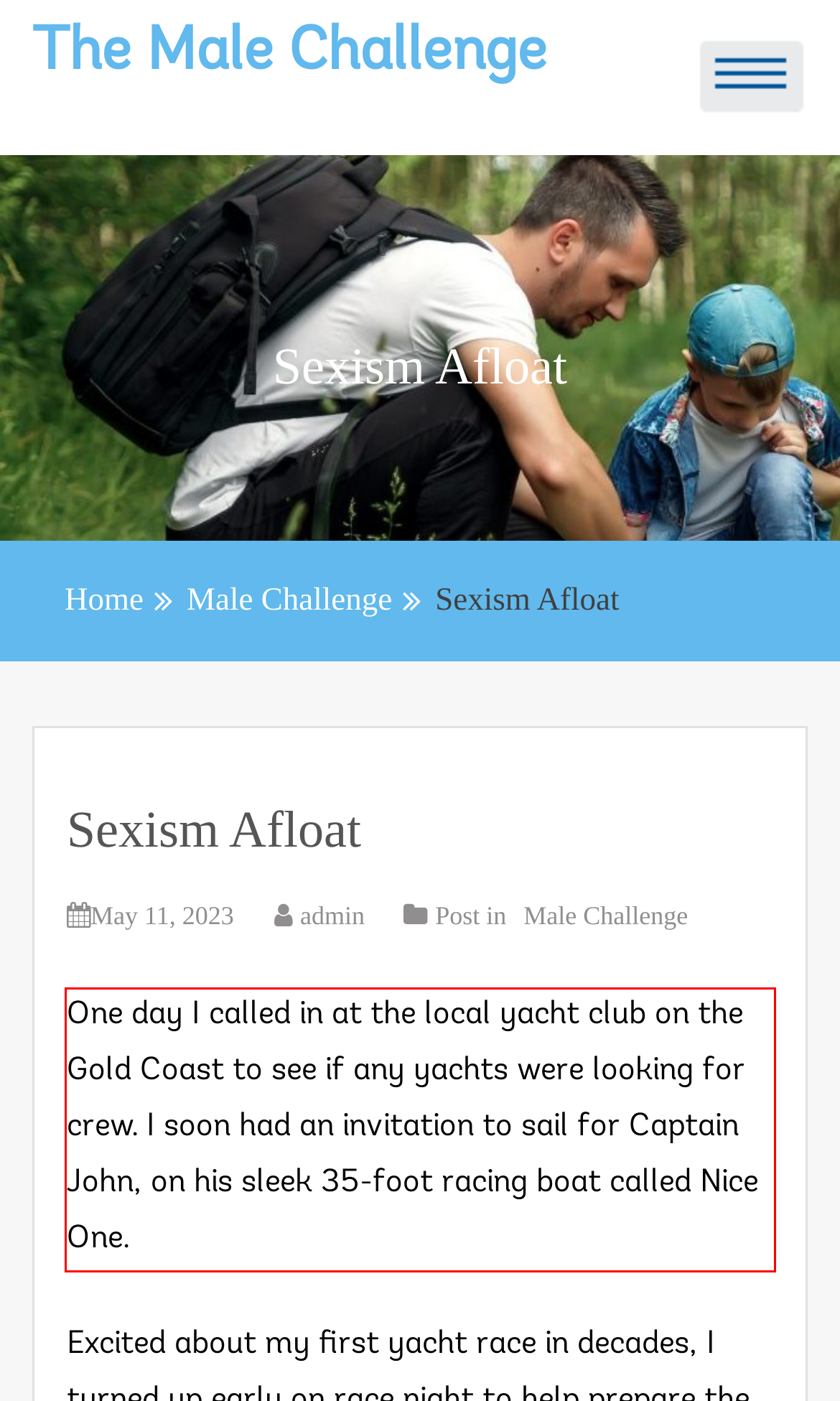With the given screenshot of a webpage, locate the red rectangle bounding box and extract the text content using OCR.

One day I called in at the local yacht club on the Gold Coast to see if any yachts were looking for crew. I soon had an invitation to sail for Captain John, on his sleek 35-foot racing boat called Nice One.